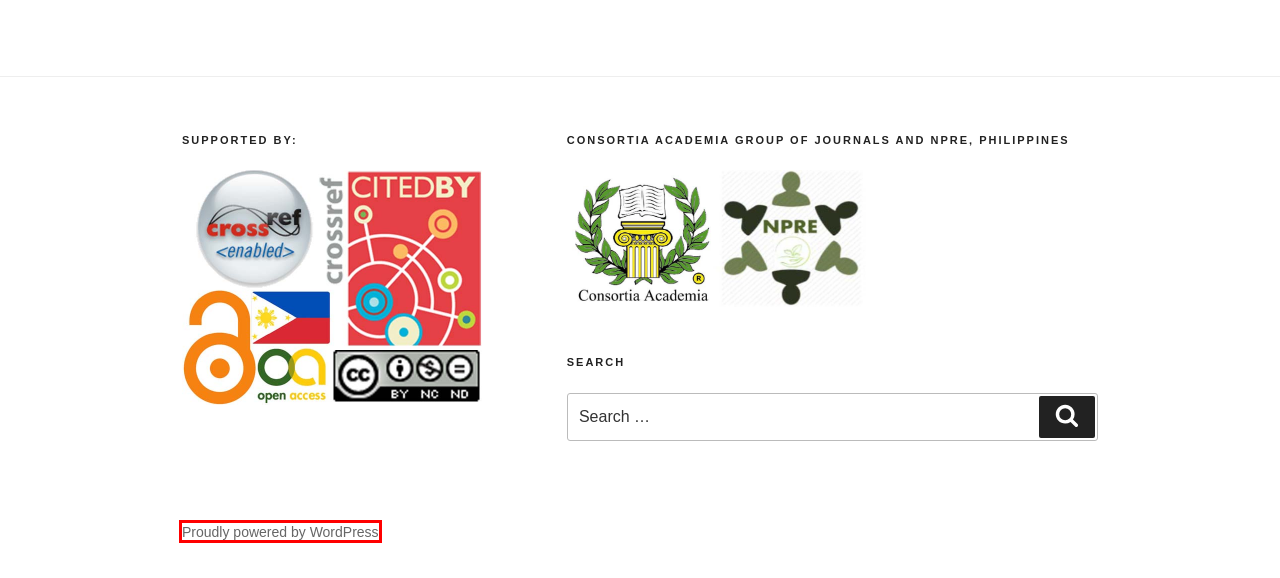Given a screenshot of a webpage featuring a red bounding box, identify the best matching webpage description for the new page after the element within the red box is clicked. Here are the options:
A. Blog Tool, Publishing Platform, and CMS – WordPress.org
B. 2021 IJRSE – Volume 10 Issue 12 – Consortia Academia
C. Donations – Consortia Academia
D. 2013 IJRSE – Volume 2 Issue 2 – Consortia Academia
E. 2013 IJRSLL – Volume 2 Issue 5 – Consortia Academia
F. 2022 IJRSE – Volume 11 Issue 12 – Consortia Academia
G. 2012 IJRSLL – Volume 1 Issue 1 – Consortia Academia
H. Contact – Consortia Academia

A